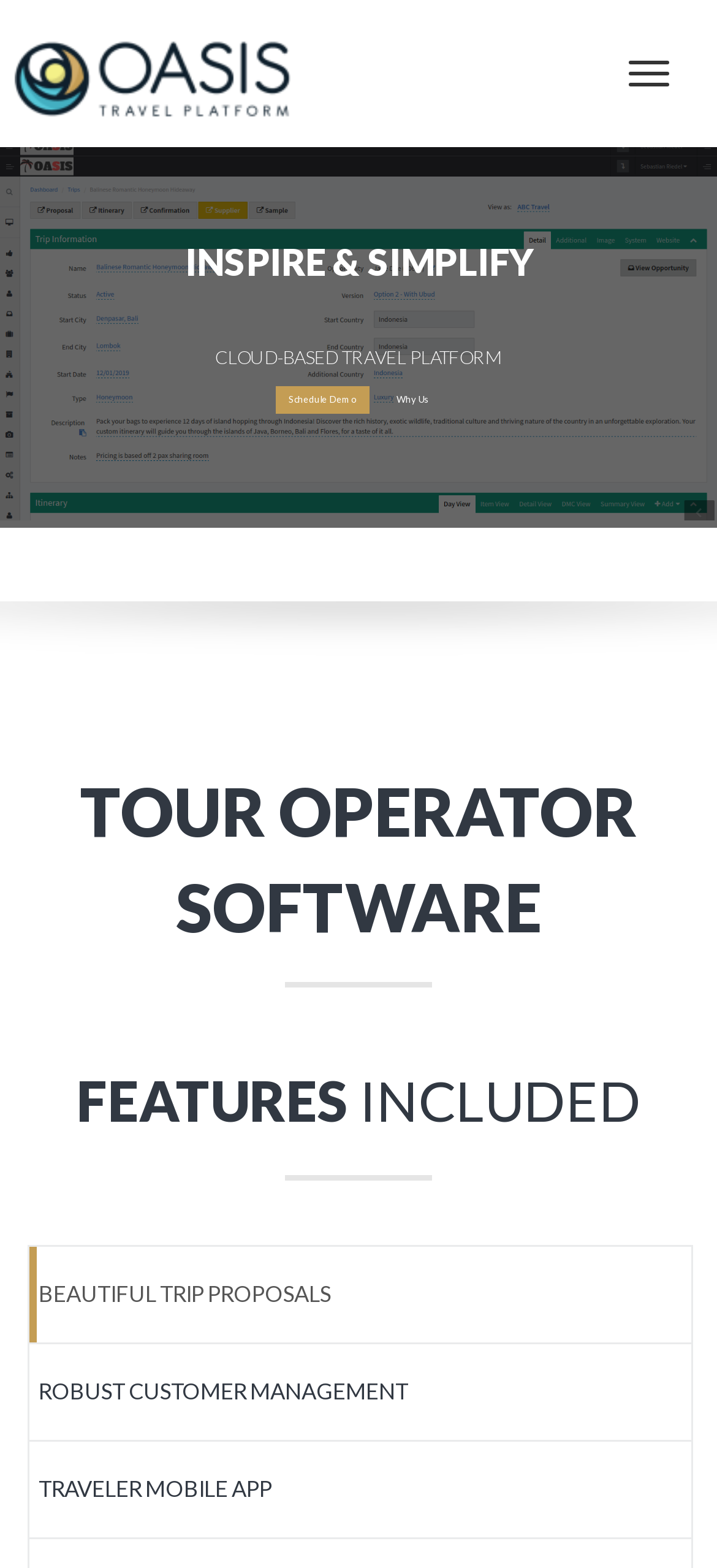Identify the bounding box coordinates for the UI element mentioned here: "Robust Customer Management". Provide the coordinates as four float values between 0 and 1, i.e., [left, top, right, bottom].

[0.038, 0.856, 0.967, 0.919]